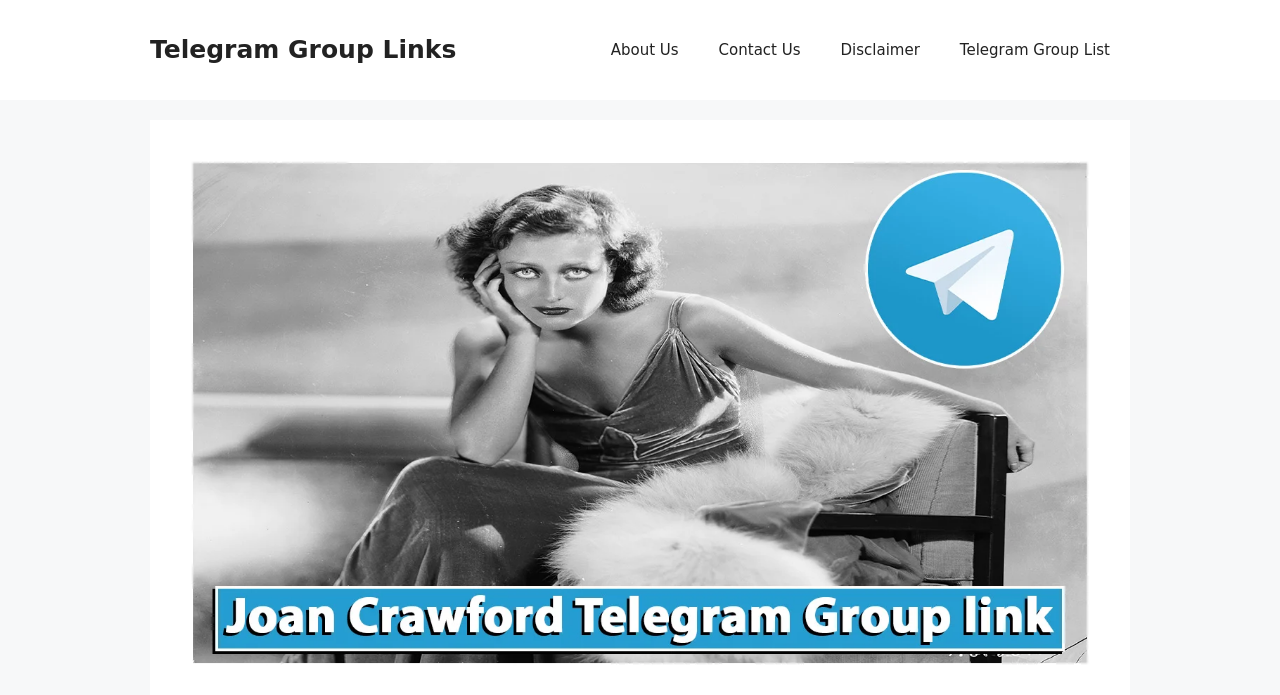Provide your answer in one word or a succinct phrase for the question: 
What type of navigation menu is present on this webpage?

Primary navigation